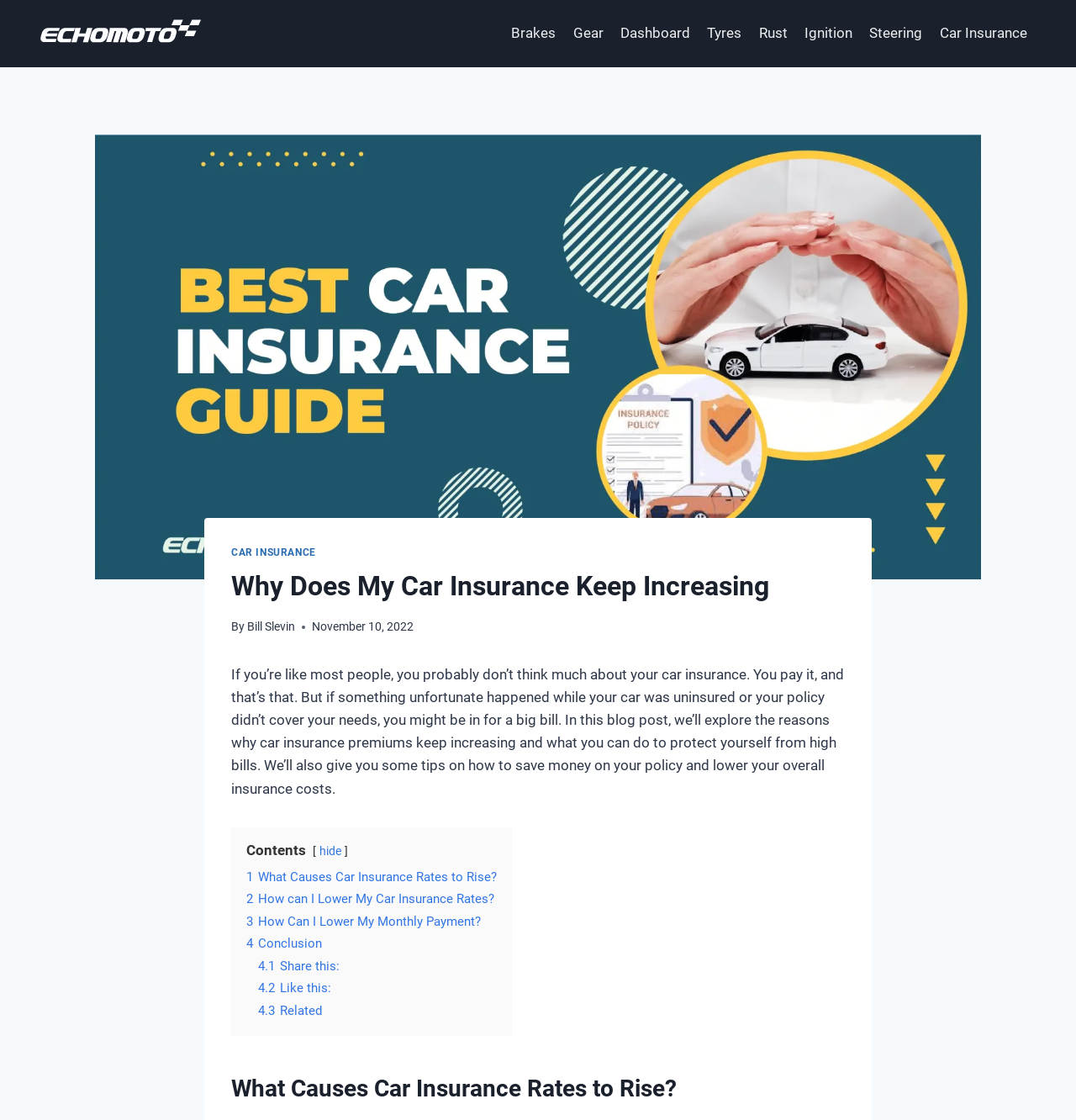Pinpoint the bounding box coordinates of the element you need to click to execute the following instruction: "Read the article by Bill Slevin". The bounding box should be represented by four float numbers between 0 and 1, in the format [left, top, right, bottom].

[0.23, 0.553, 0.274, 0.565]